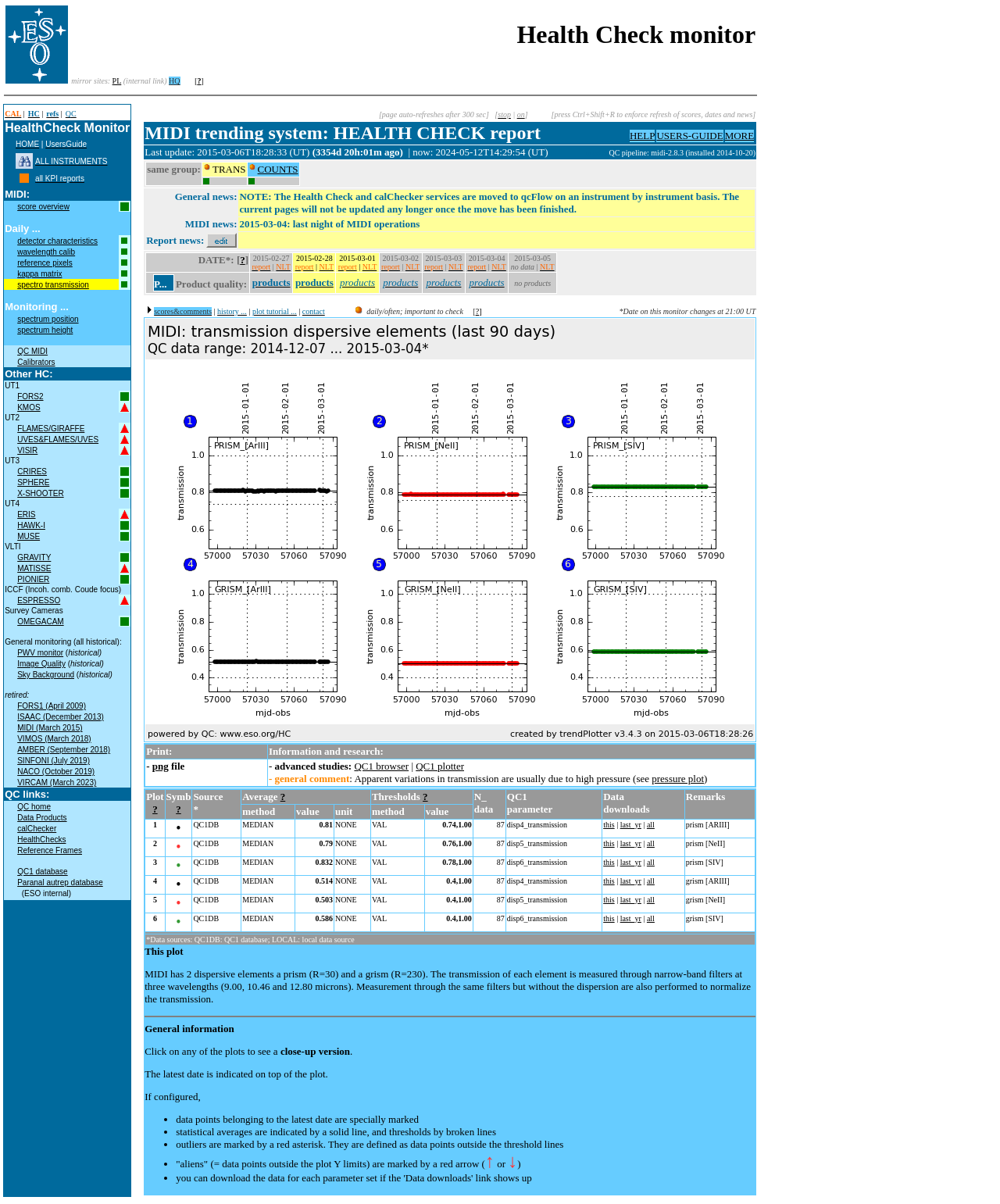Please identify the bounding box coordinates of where to click in order to follow the instruction: "Explore the 'detector characteristics'".

[0.017, 0.197, 0.098, 0.204]